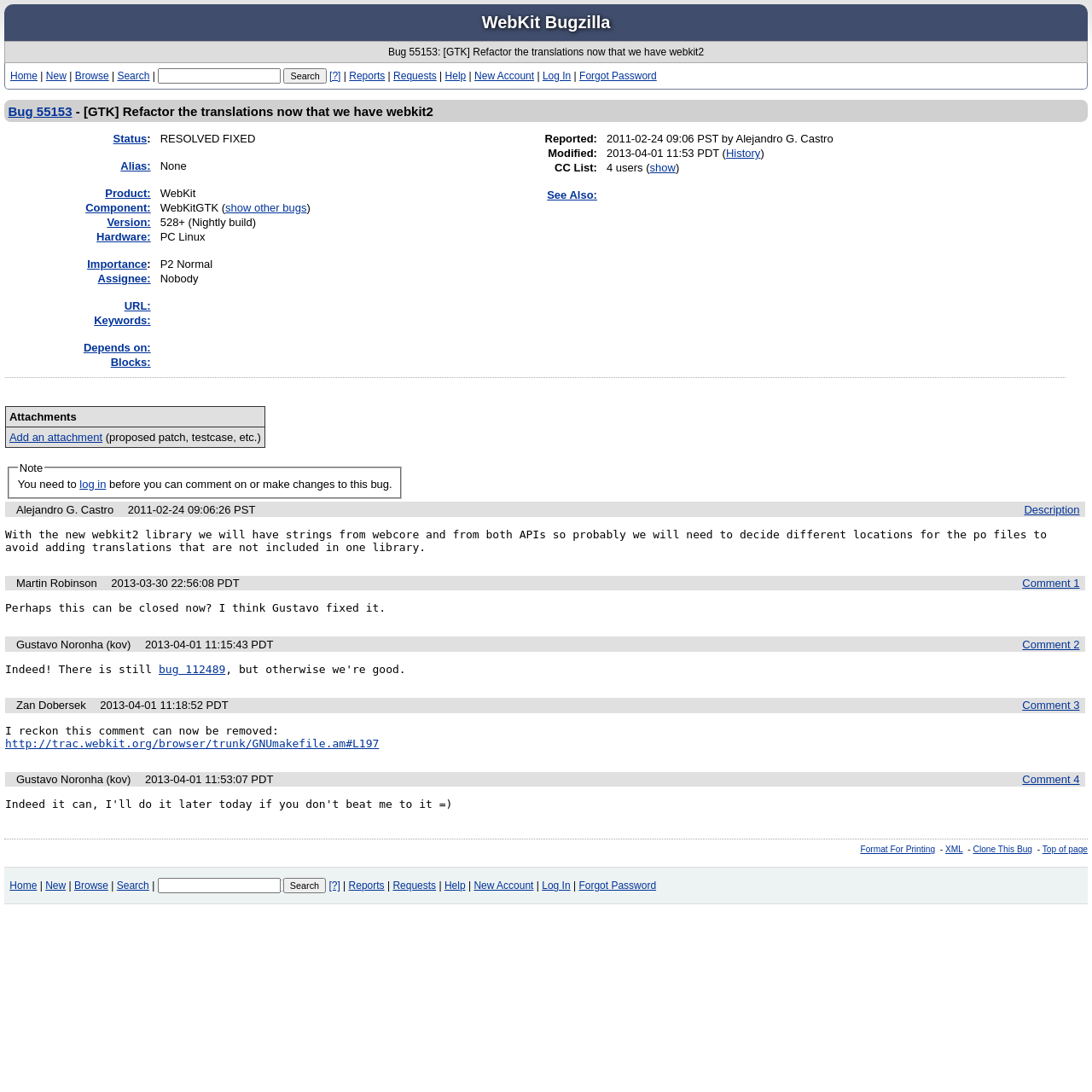Given the description: "Clone This Bug", determine the bounding box coordinates of the UI element. The coordinates should be formatted as four float numbers between 0 and 1, [left, top, right, bottom].

[0.891, 0.774, 0.945, 0.782]